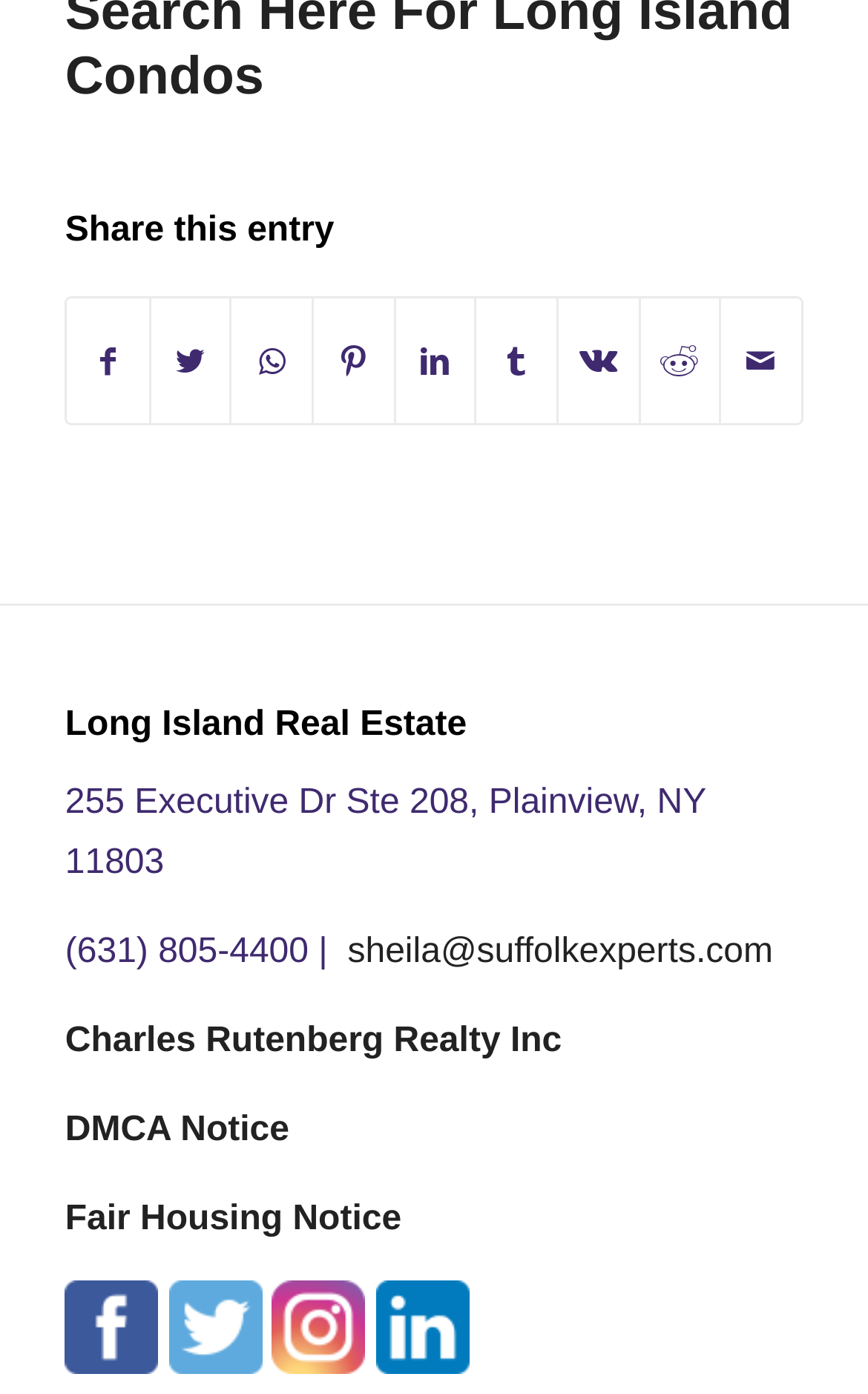Please give a succinct answer using a single word or phrase:
What is the email address of the real estate agent?

sheila@suffolkexperts.com